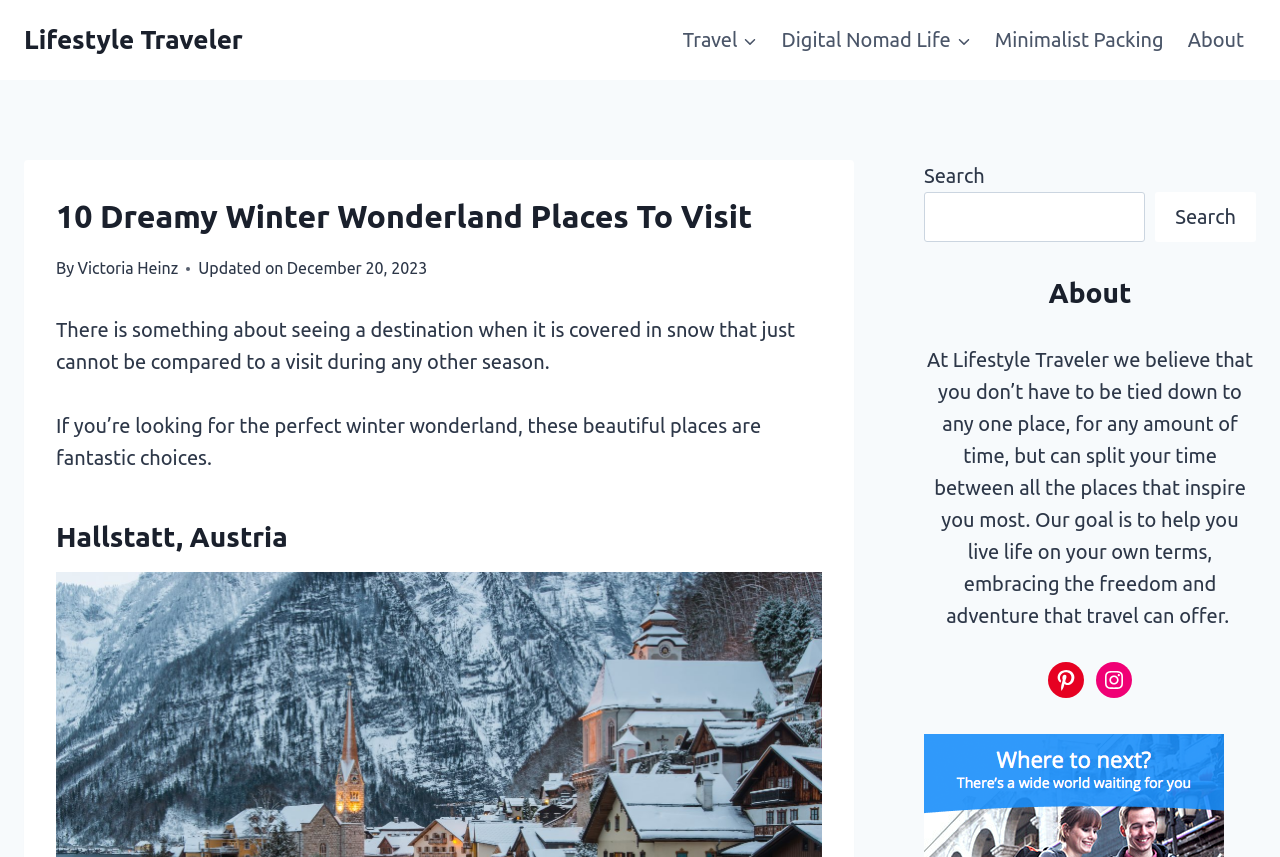Determine the bounding box coordinates for the clickable element to execute this instruction: "Read the article by Victoria Heinz". Provide the coordinates as four float numbers between 0 and 1, i.e., [left, top, right, bottom].

[0.06, 0.302, 0.139, 0.323]